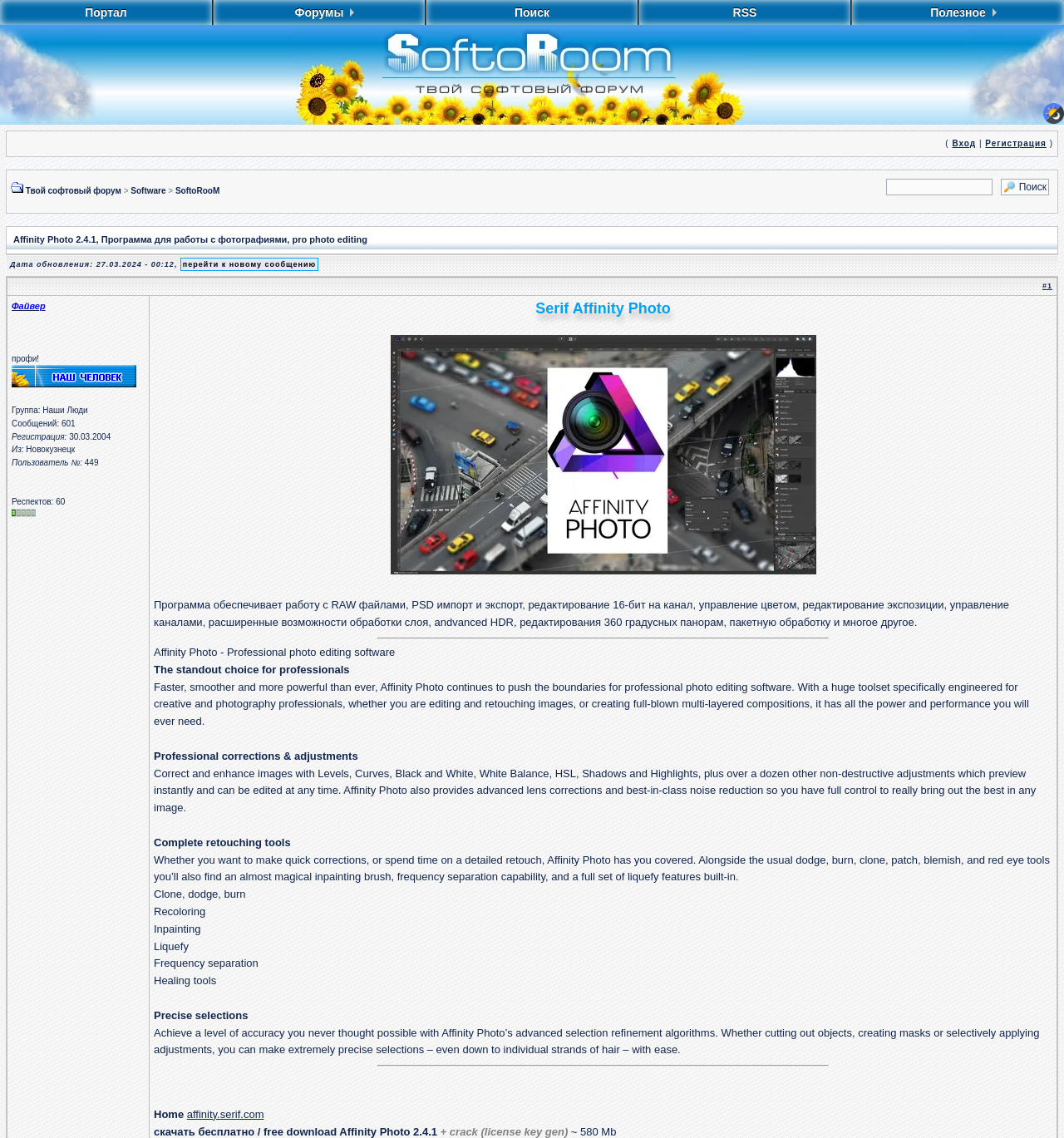Find the bounding box coordinates for the area that must be clicked to perform this action: "Check the user's respect points".

[0.011, 0.173, 0.07, 0.181]